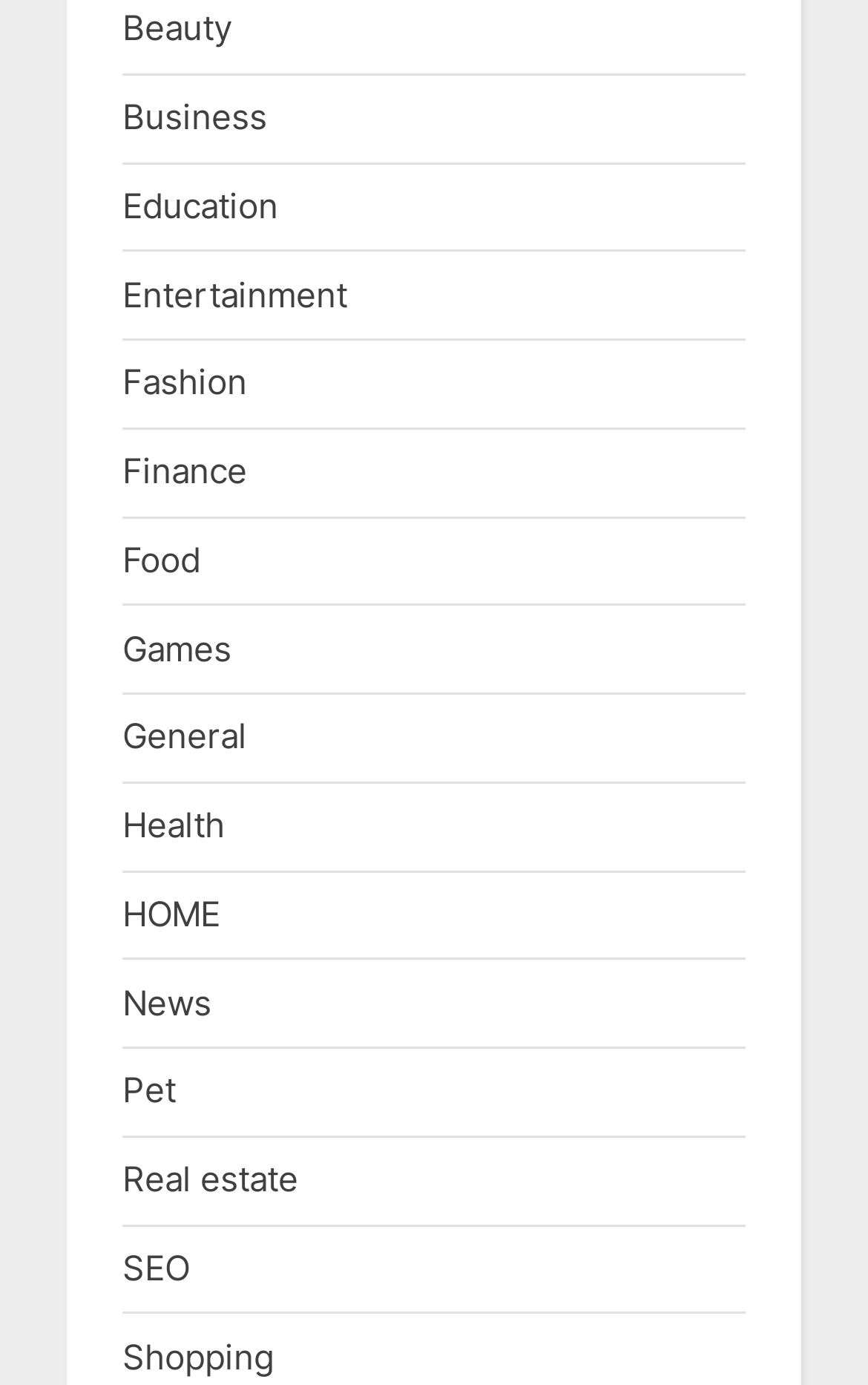Answer the question below in one word or phrase:
Is there a 'Sports' category?

No